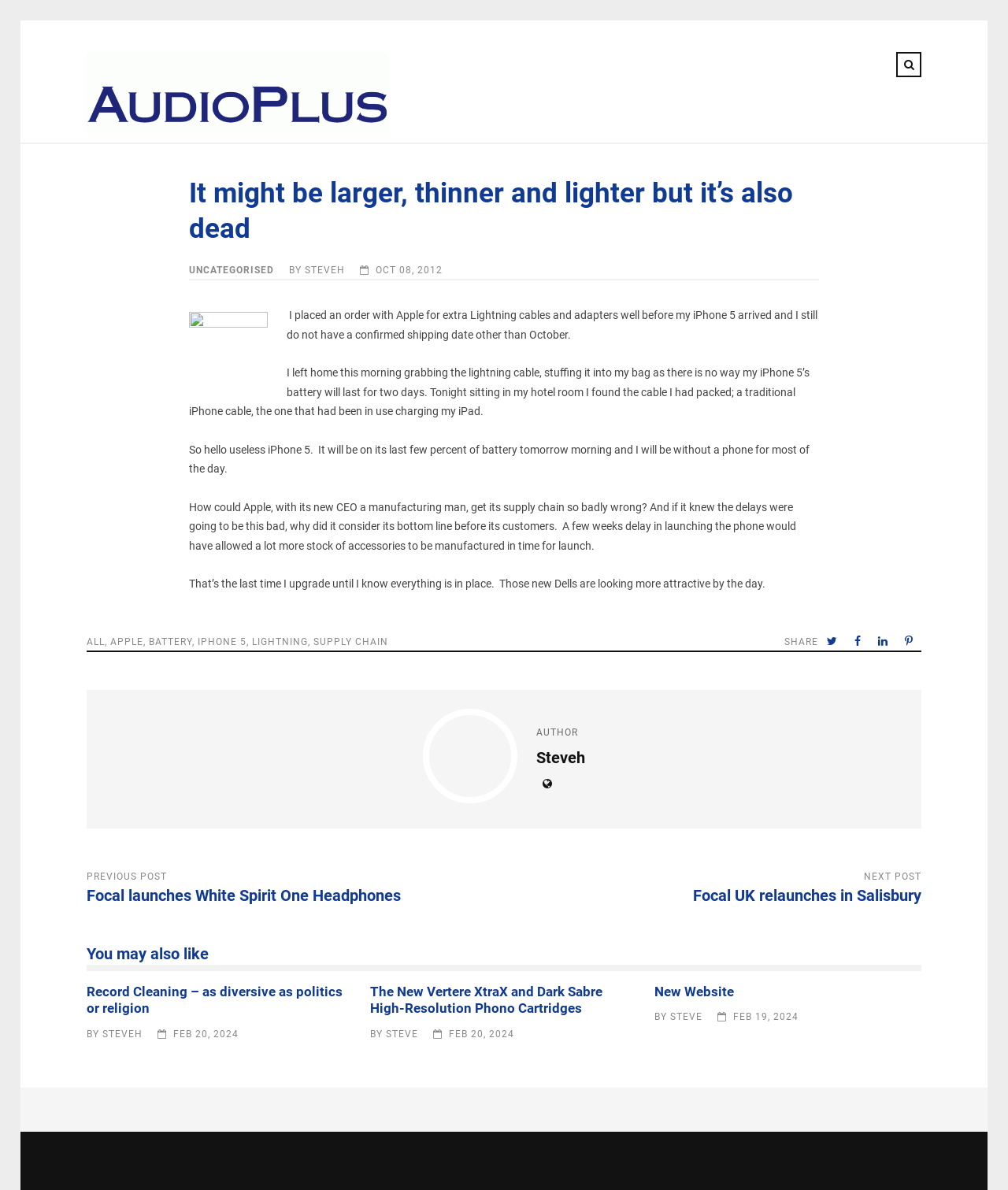What is the date of the article?
Kindly give a detailed and elaborate answer to the question.

The date of the article can be found by looking at the section below the title, which displays the date 'OCT 08, 2012'.